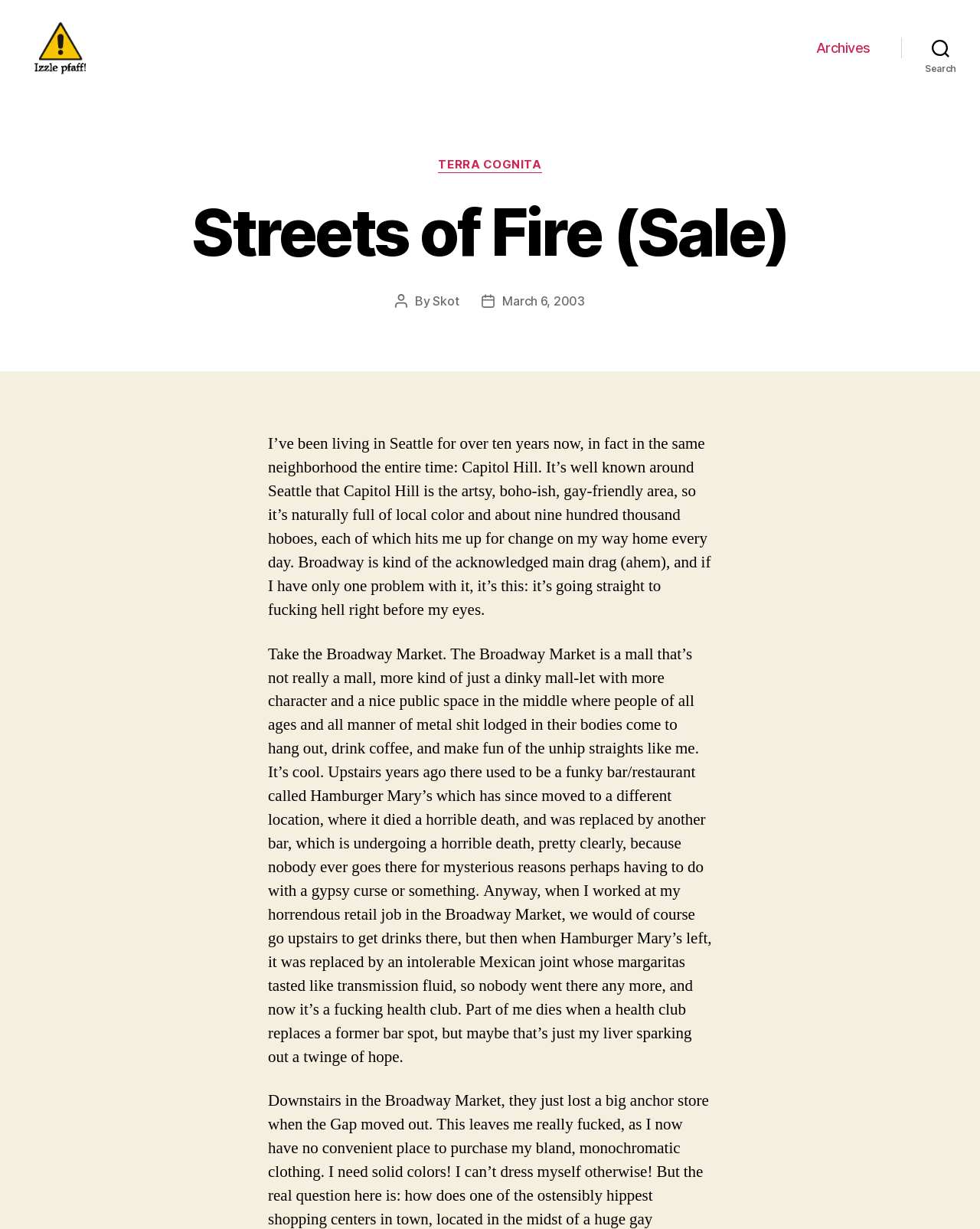Please analyze the image and give a detailed answer to the question:
What is the date of this post?

I found the answer by examining the text content of the webpage, specifically the section that mentions 'Post date', which leads me to the link 'March 6, 2003'.